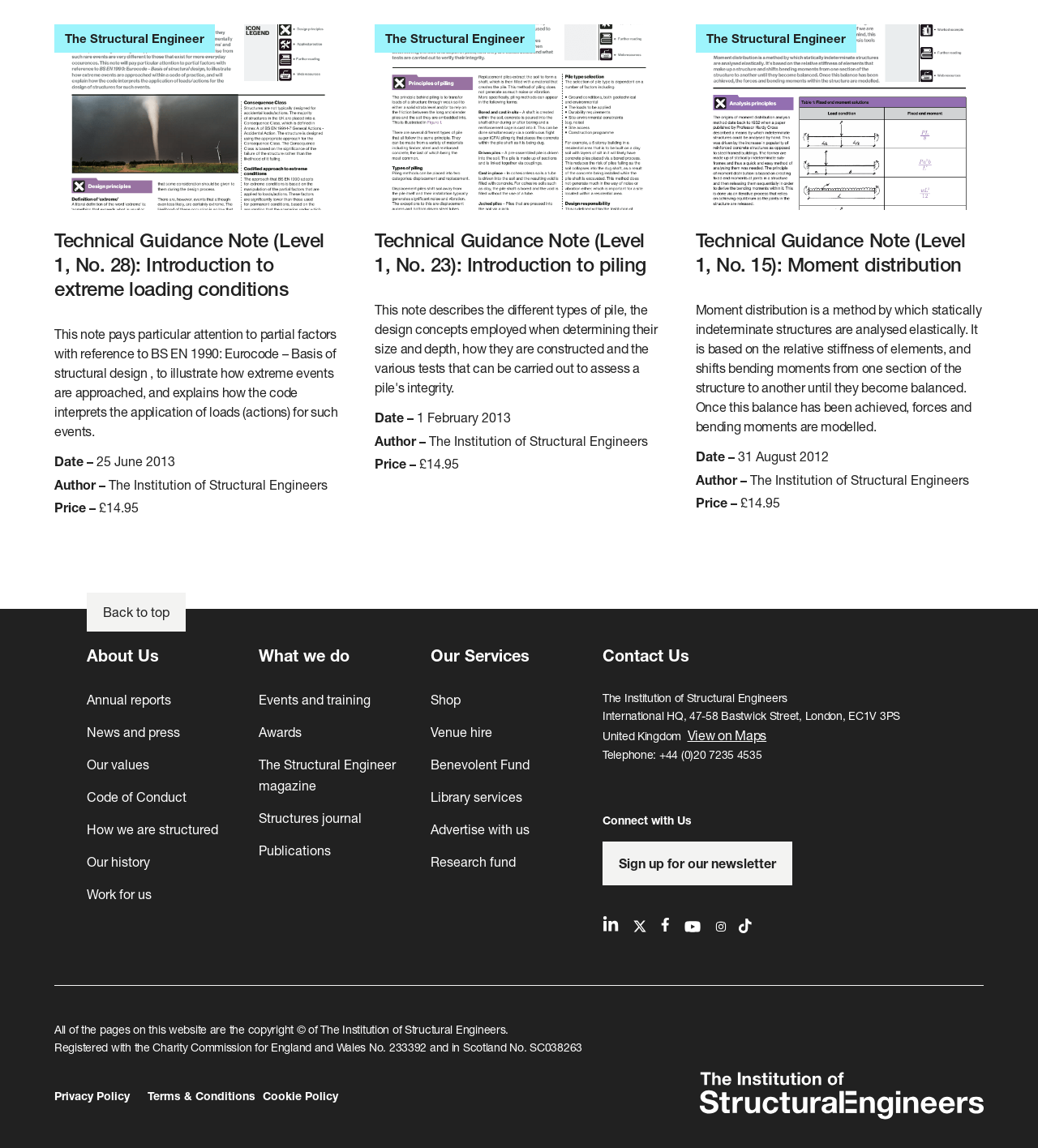Locate the bounding box coordinates of the element that should be clicked to execute the following instruction: "Click the 'Back to top' button".

[0.084, 0.517, 0.179, 0.55]